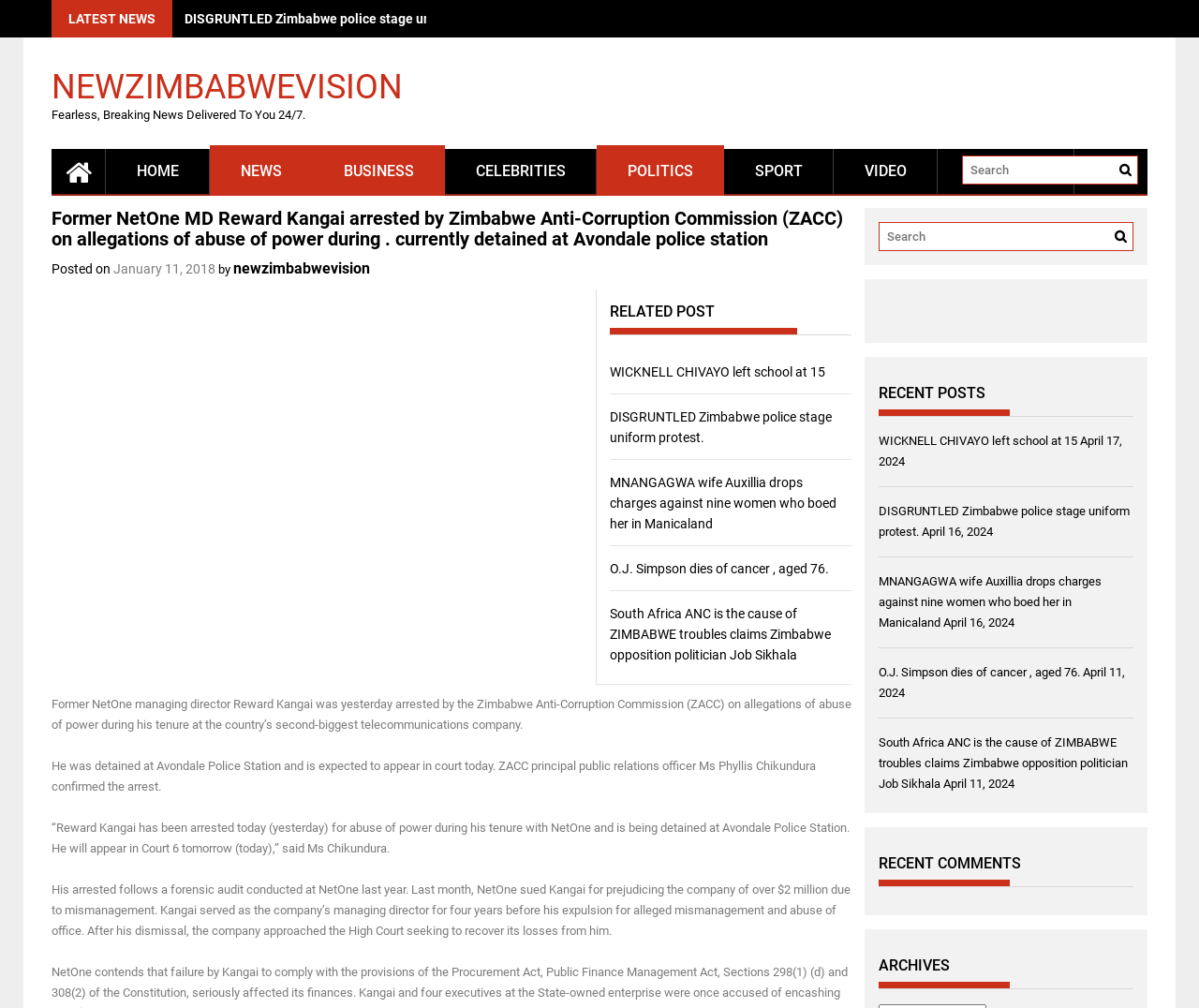Identify the first-level heading on the webpage and generate its text content.

Former NetOne MD Reward Kangai arrested by Zimbabwe Anti-Corruption Commission (ZACC) on allegations of abuse of power during . currently detained at Avondale police station